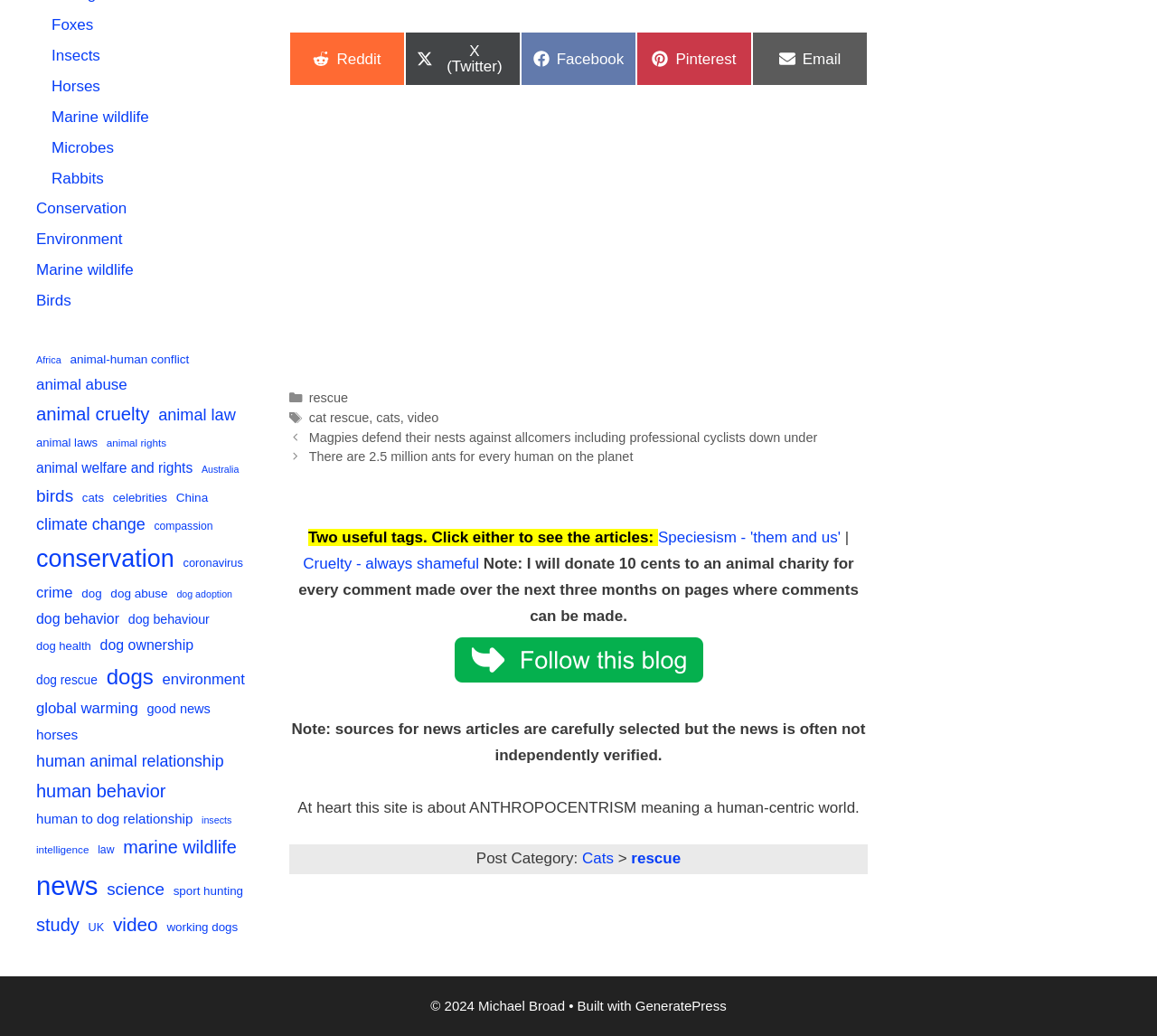Respond to the question below with a concise word or phrase:
What is the theme of the webpage?

Animal-related topics